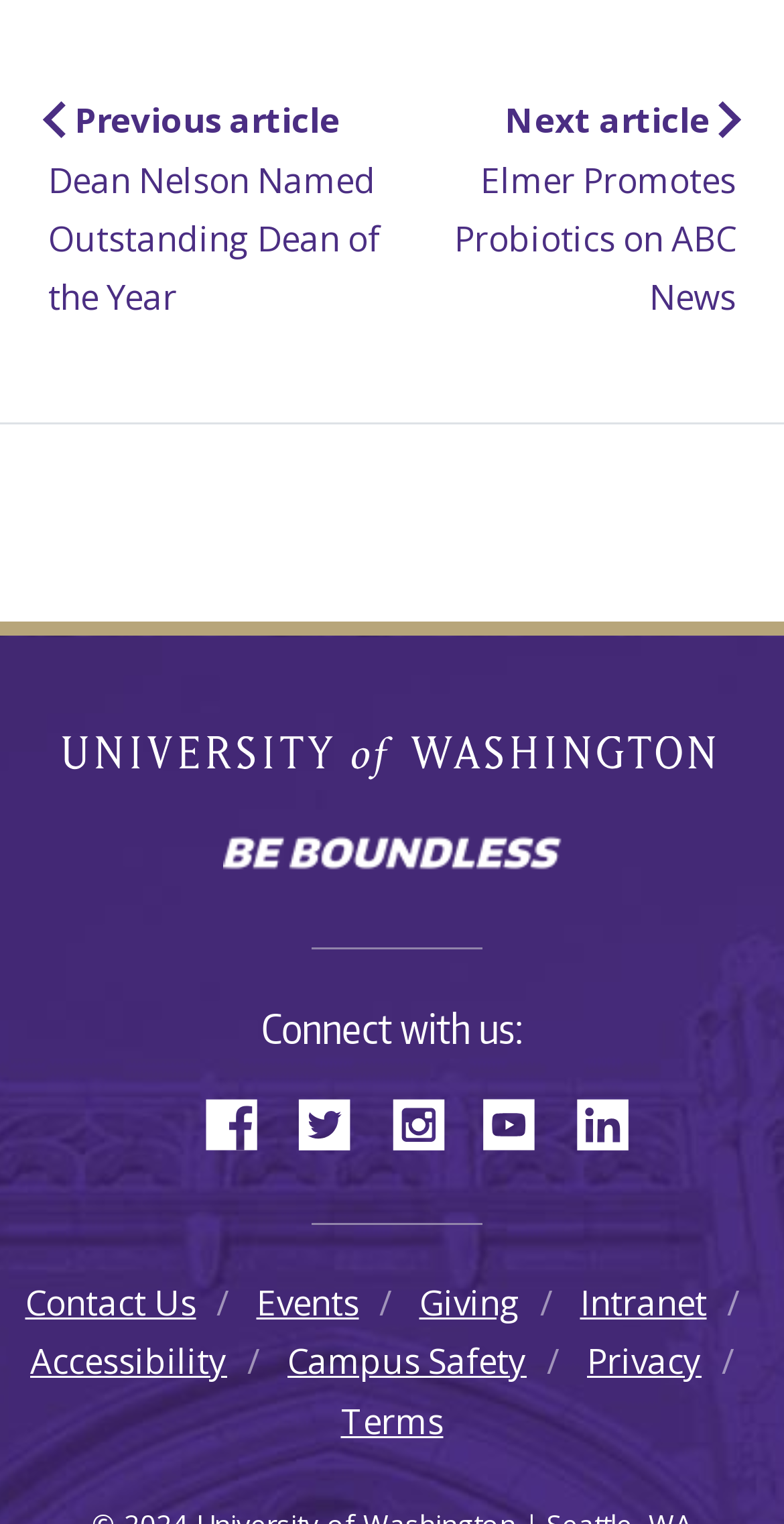Provide the bounding box coordinates of the area you need to click to execute the following instruction: "Visit University of Washington website".

[0.071, 0.483, 0.929, 0.522]